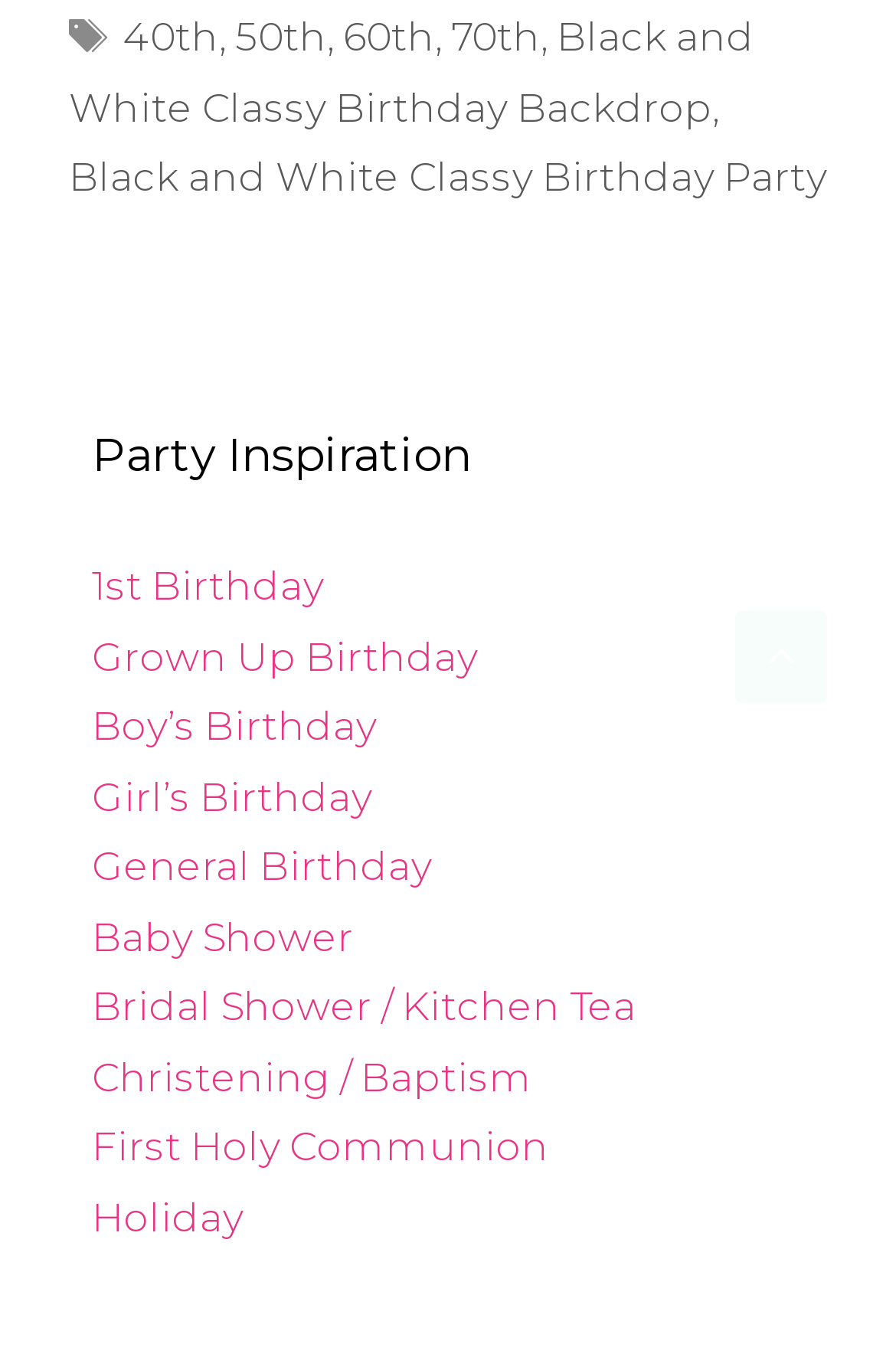How many links are there in the top section?
Using the screenshot, give a one-word or short phrase answer.

6